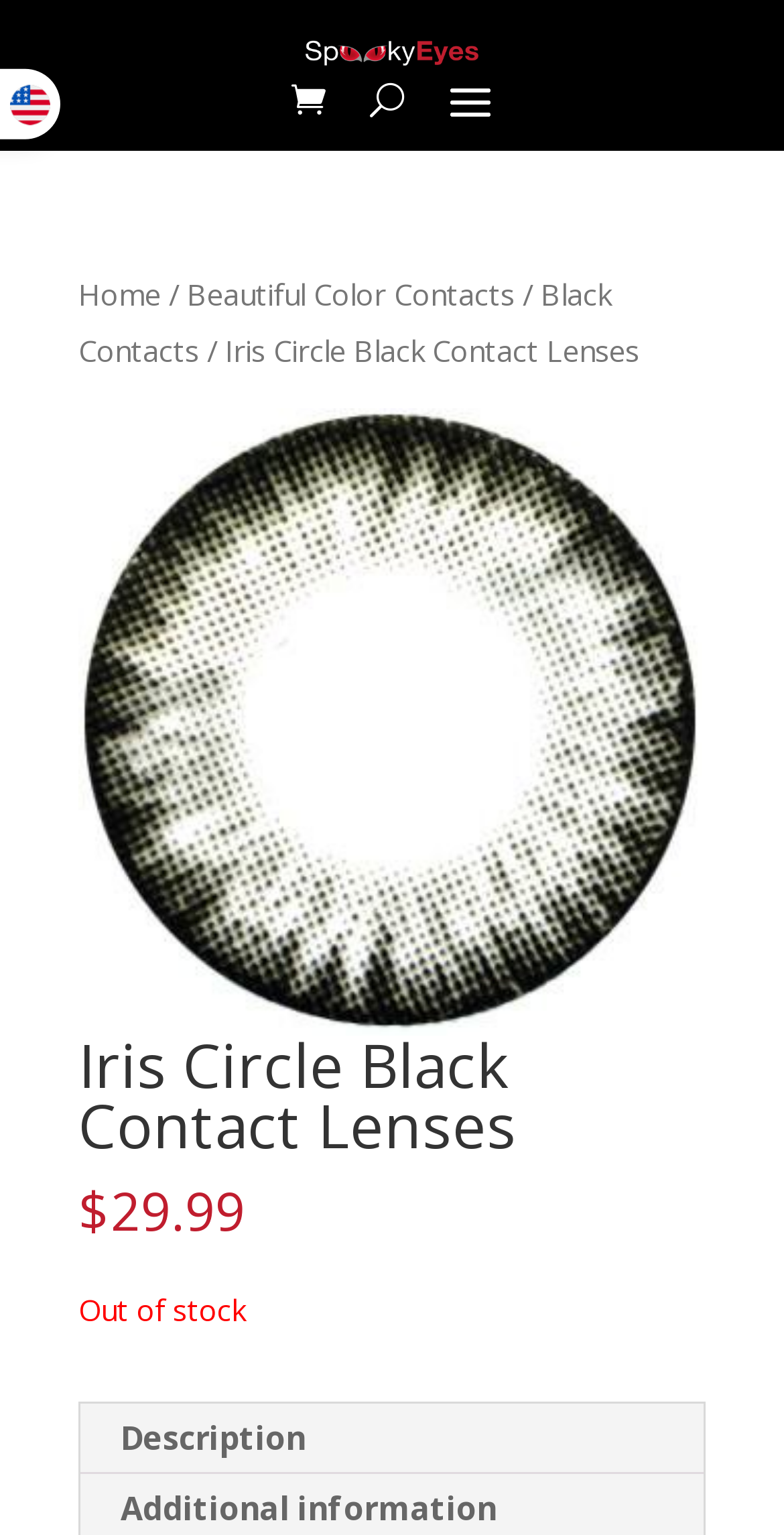Offer a meticulous description of the webpage's structure and content.

This webpage is about Iris Circle Black Contact Lenses, specifically showcasing a product with a clever design that makes the eyes seem bigger. 

At the top, there is a navigation bar with a breadcrumb trail, featuring links to 'Home', 'Beautiful Color Contacts', and 'Black Contacts'. 

Below the navigation bar, there is a large image that takes up most of the width of the page, showcasing the product. 

To the top-left of the image, there are three small links, including a share icon and a 'U' button. 

Above the image, there is a heading that reads 'Iris Circle Black Contact Lenses'. 

To the bottom-left of the image, there is a price tag of $29.99, but it is currently out of stock. 

Further down, there is a tab labeled 'Description', which is not currently selected.